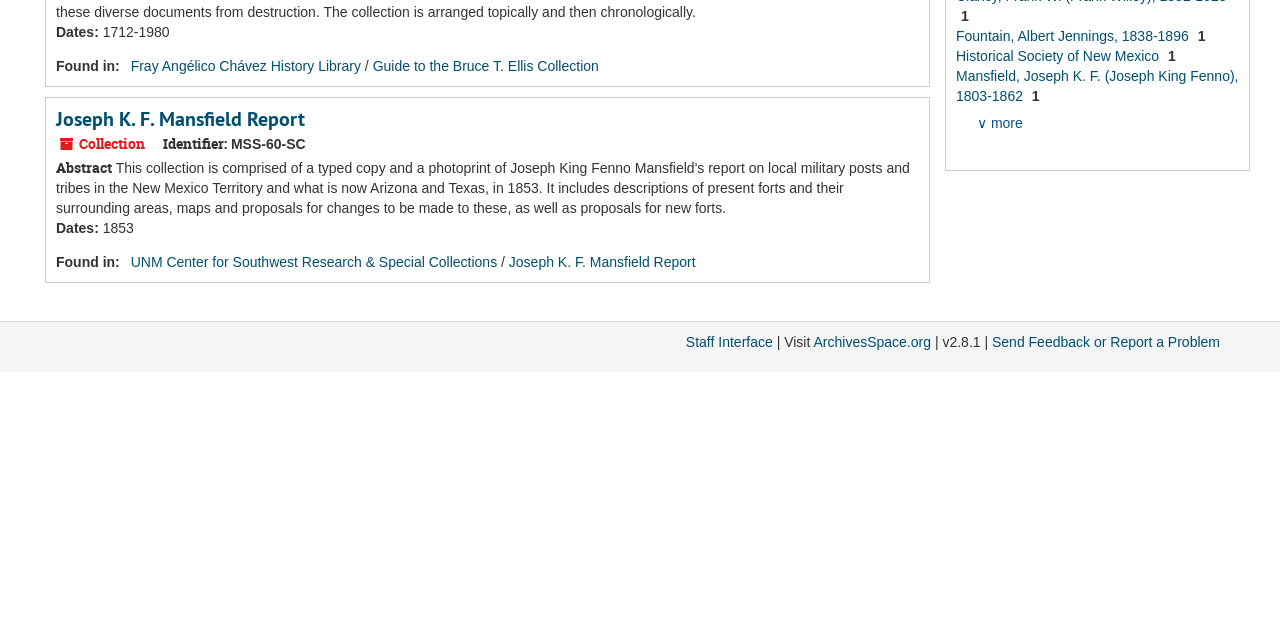Identify the bounding box coordinates of the HTML element based on this description: "ArchivesSpace.org".

[0.636, 0.522, 0.727, 0.547]